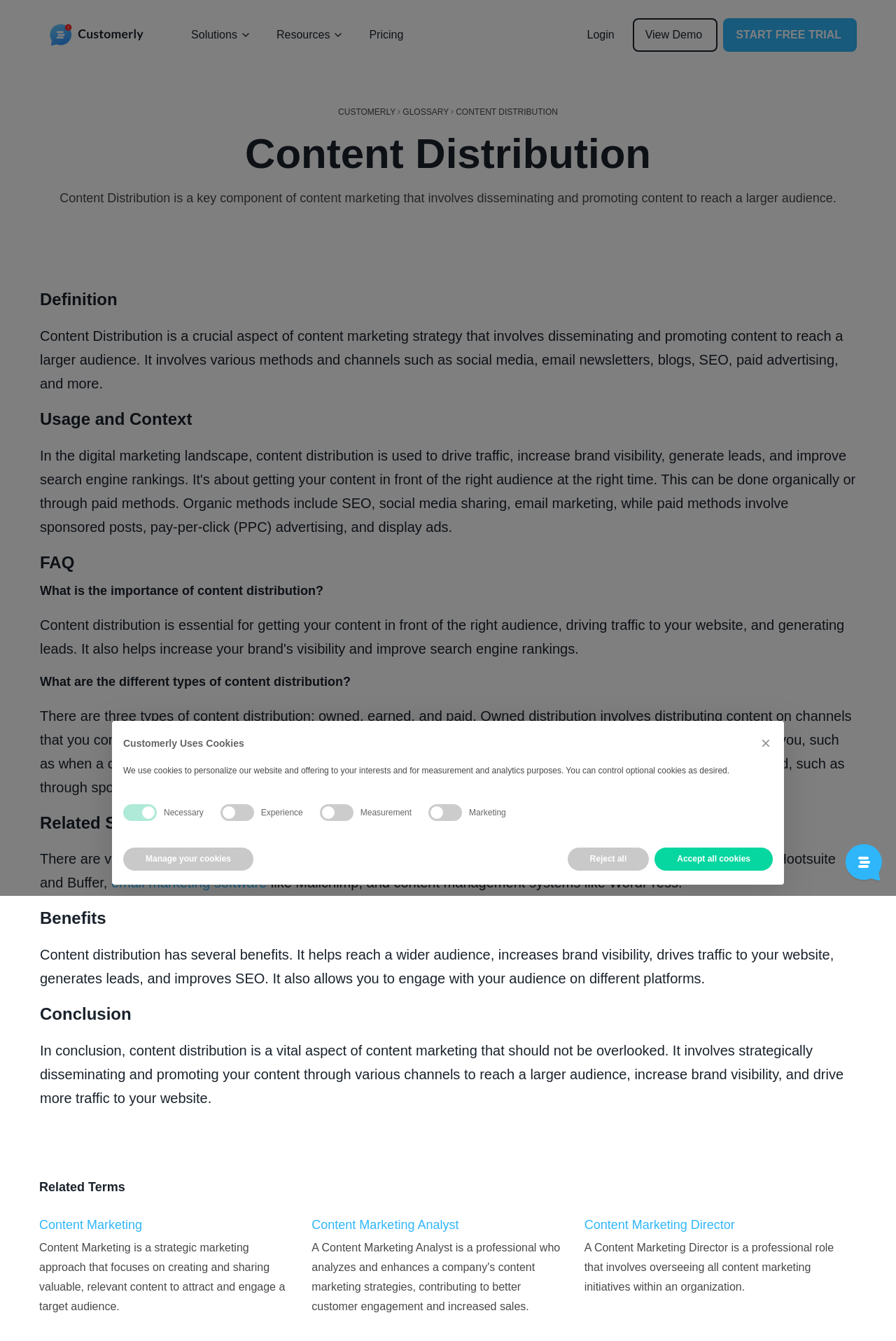What is content distribution?
From the image, respond with a single word or phrase.

Disseminating and promoting content